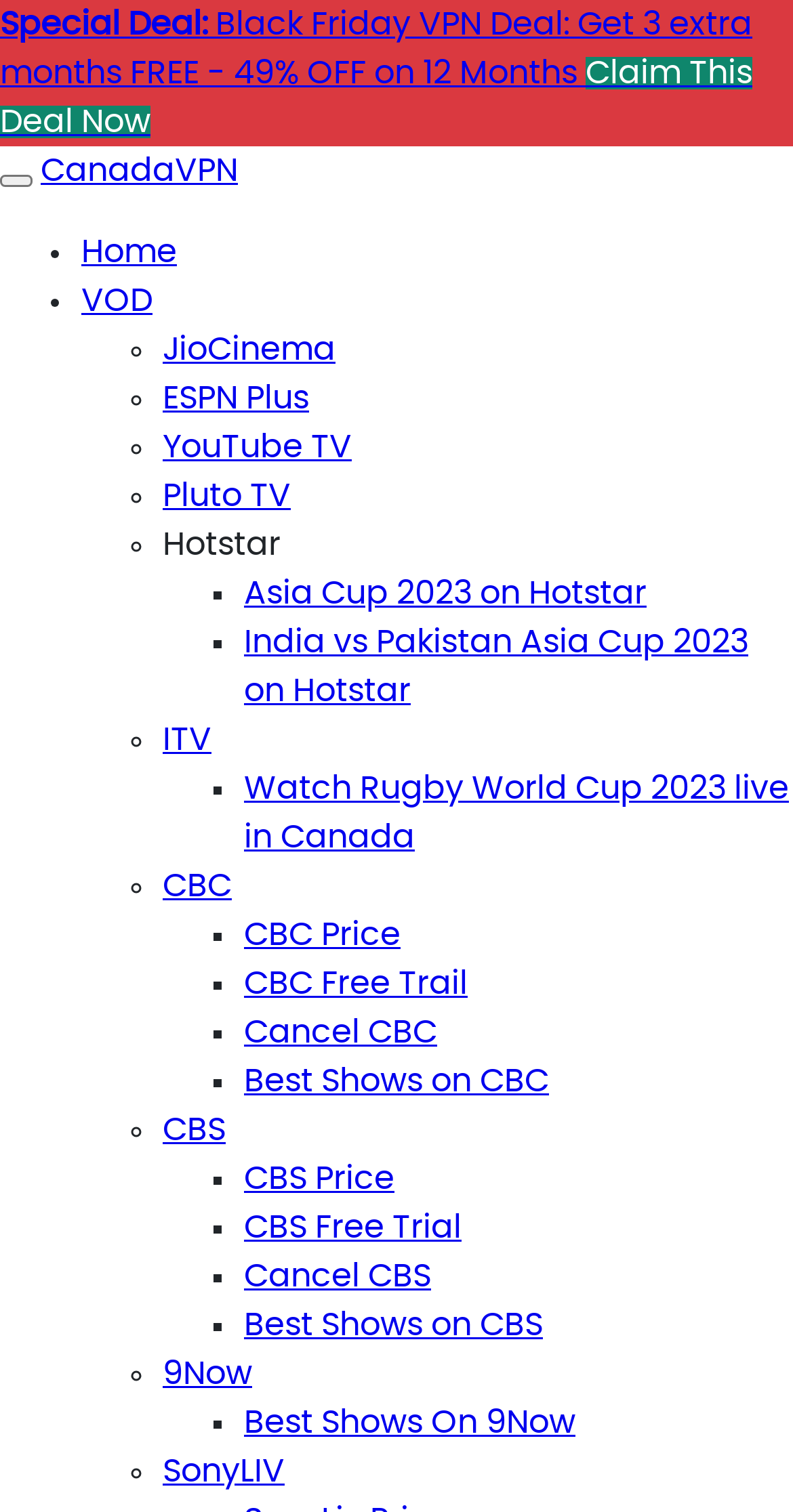Please specify the bounding box coordinates of the region to click in order to perform the following instruction: "Click on 'How Many Seasons Does Abbott Elementary Have?'".

[0.103, 0.035, 0.995, 0.089]